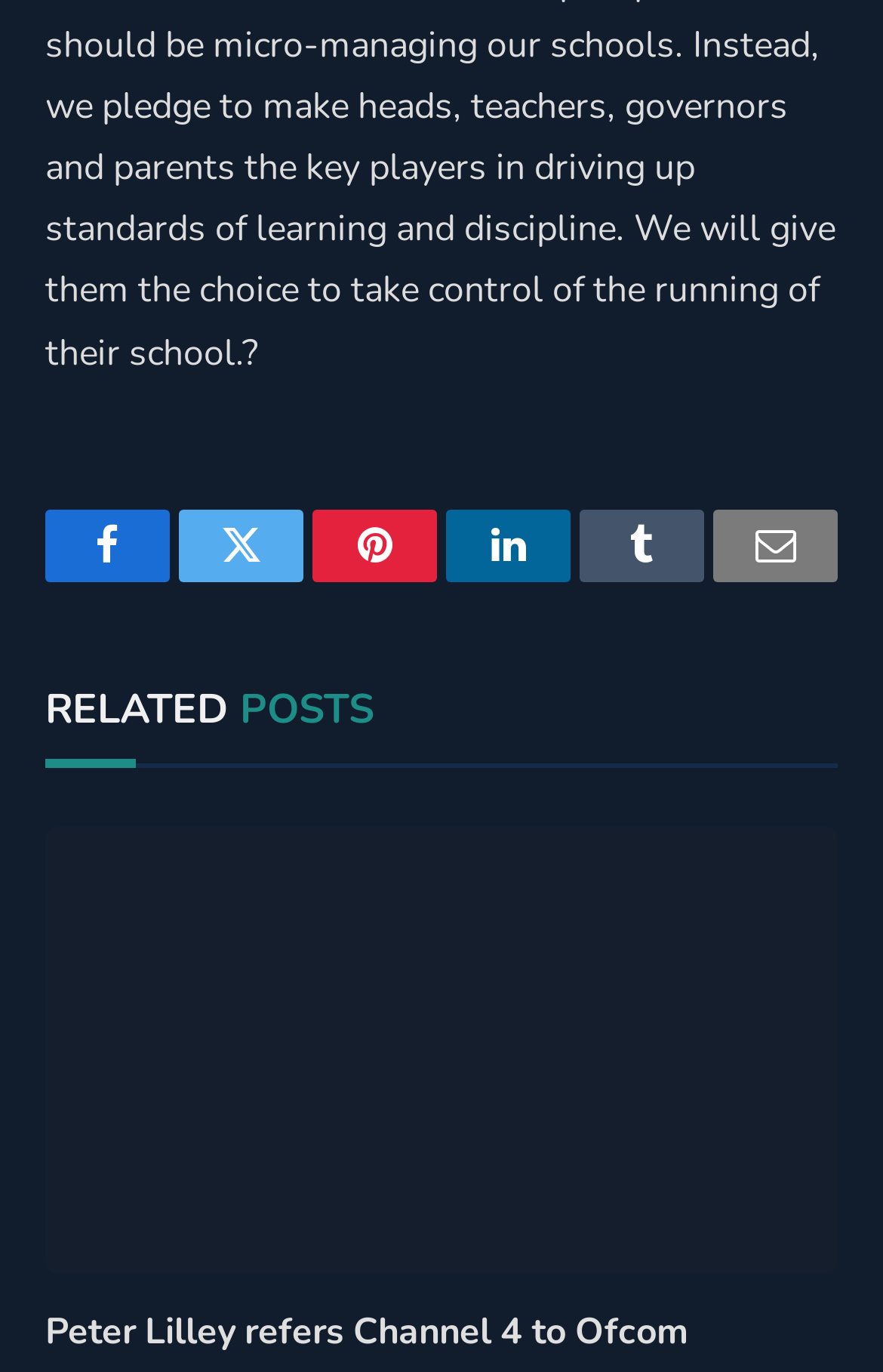What is the title of the second related post?
Carefully analyze the image and provide a detailed answer to the question.

I looked at the section labeled 'RELATED POSTS' and found the second link, which is titled 'Peter Lilley refers Channel 4 to Ofcom'.